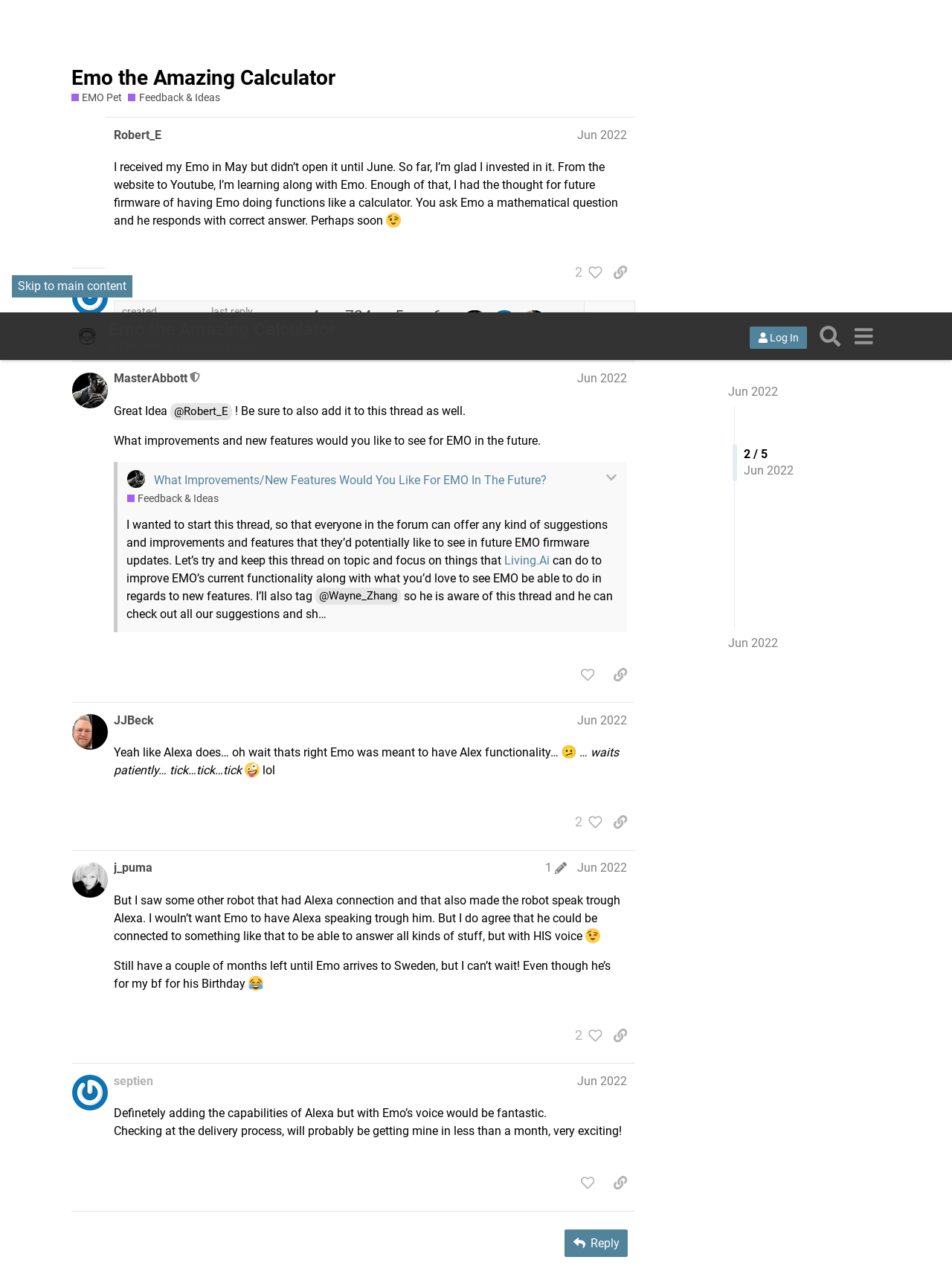Could you indicate the bounding box coordinates of the region to click in order to complete this instruction: "View the post by MasterAbbott".

[0.076, 0.037, 0.752, 0.304]